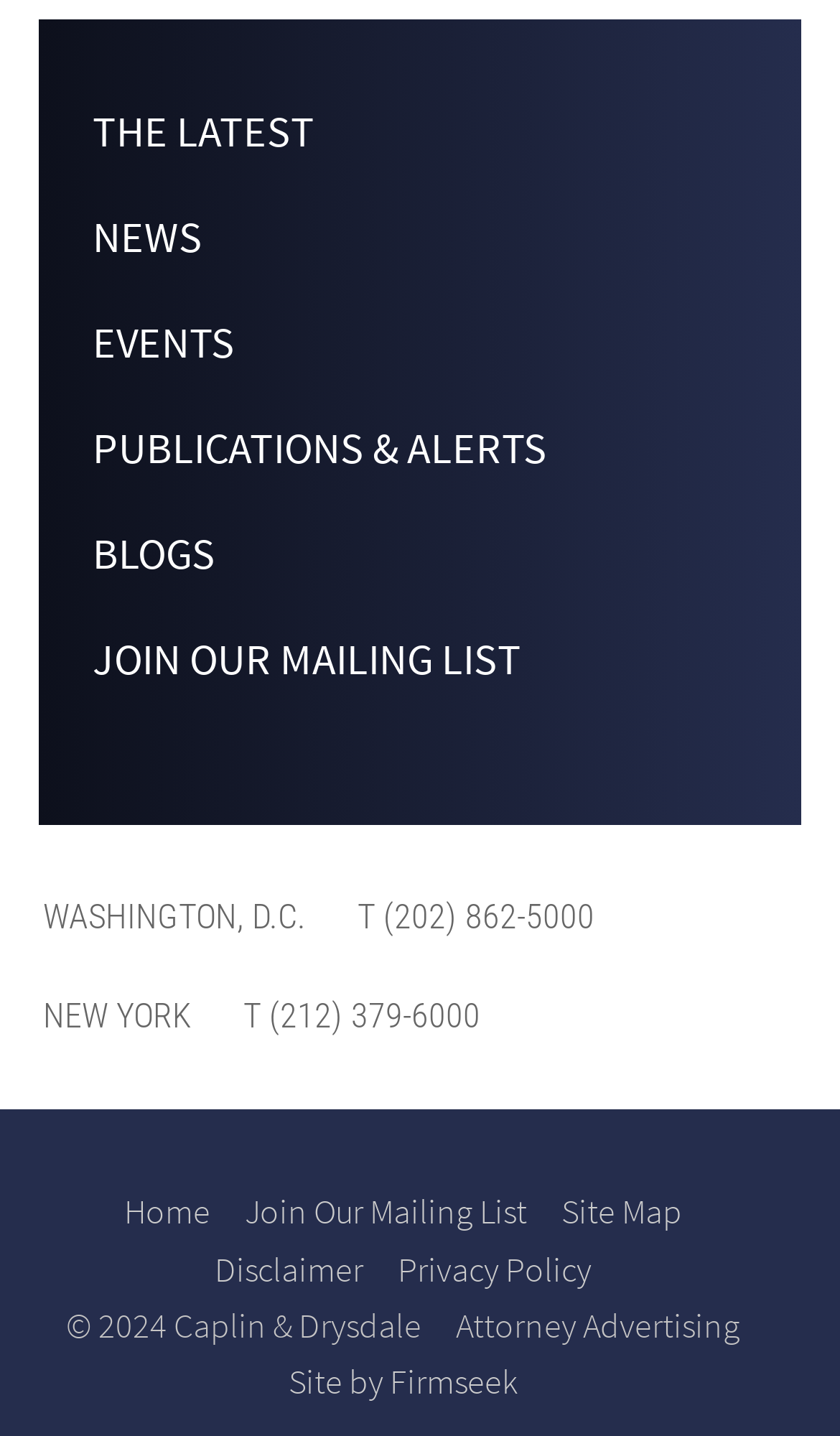Locate the bounding box coordinates of the segment that needs to be clicked to meet this instruction: "Visit the Washington, D.C. office".

[0.051, 0.624, 0.364, 0.652]